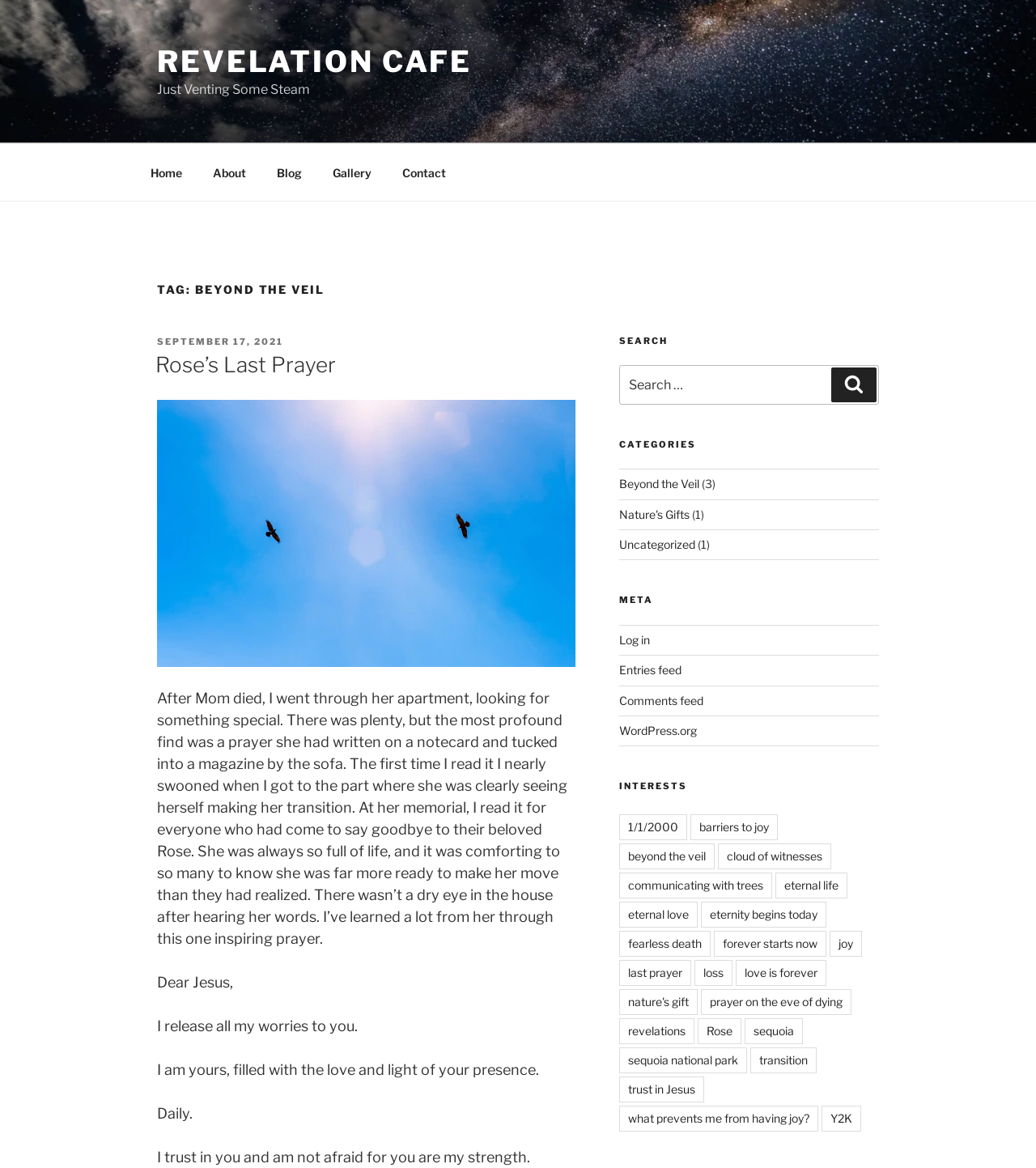Identify the bounding box coordinates of the clickable region necessary to fulfill the following instruction: "View the 'Gallery'". The bounding box coordinates should be four float numbers between 0 and 1, i.e., [left, top, right, bottom].

[0.307, 0.131, 0.372, 0.165]